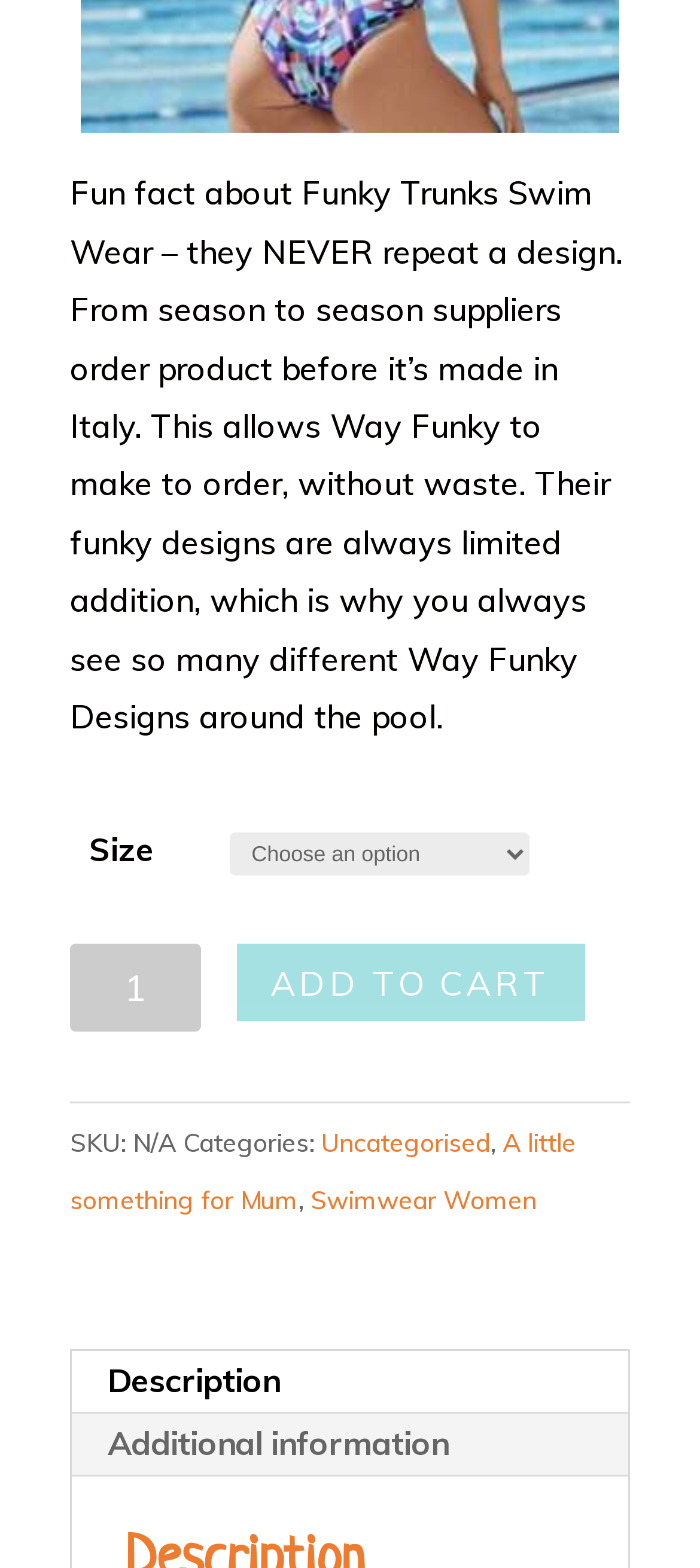Please identify the coordinates of the bounding box for the clickable region that will accomplish this instruction: "Add to cart".

[0.337, 0.602, 0.835, 0.652]